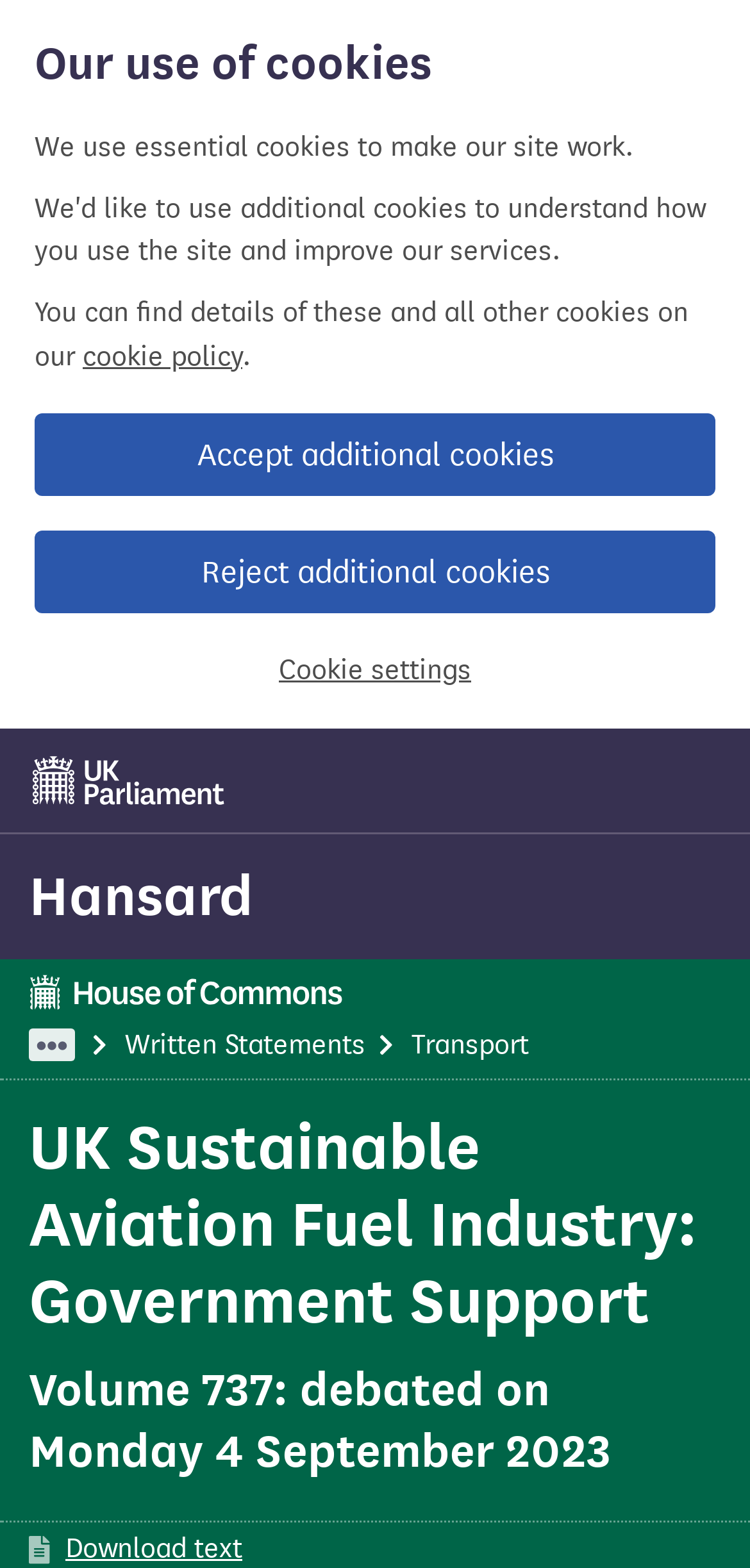Locate the bounding box of the UI element described by: "aria-label="UK Parliament"" in the given webpage screenshot.

[0.038, 0.471, 0.305, 0.525]